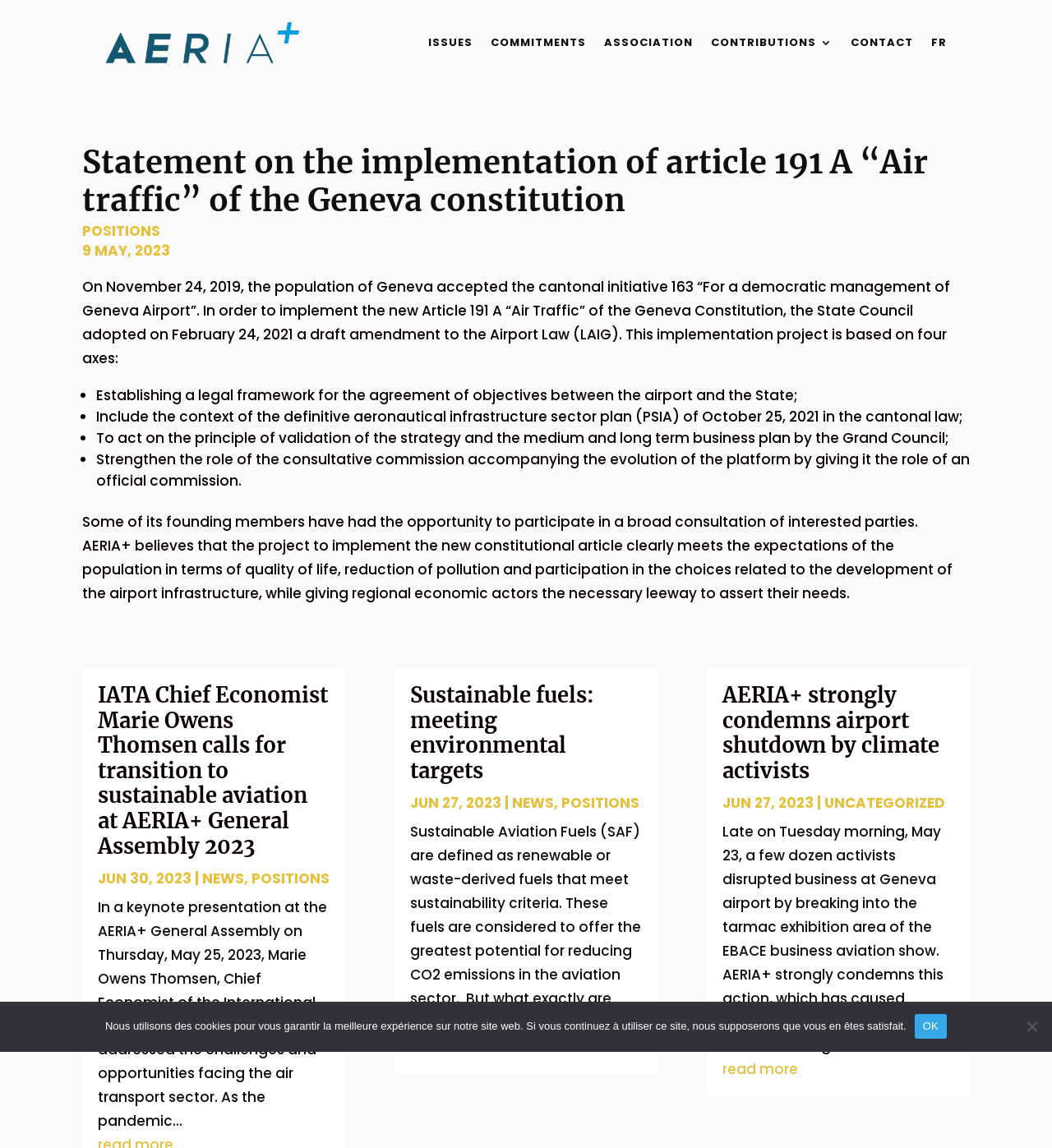What are the four axes of the implementation project?
Please give a well-detailed answer to the question.

The four axes of the implementation project can be found in the paragraph that starts with 'This implementation project is based on four axes:' and is located in the middle of the webpage. The axes are listed as bullet points and are described in detail in the paragraph.